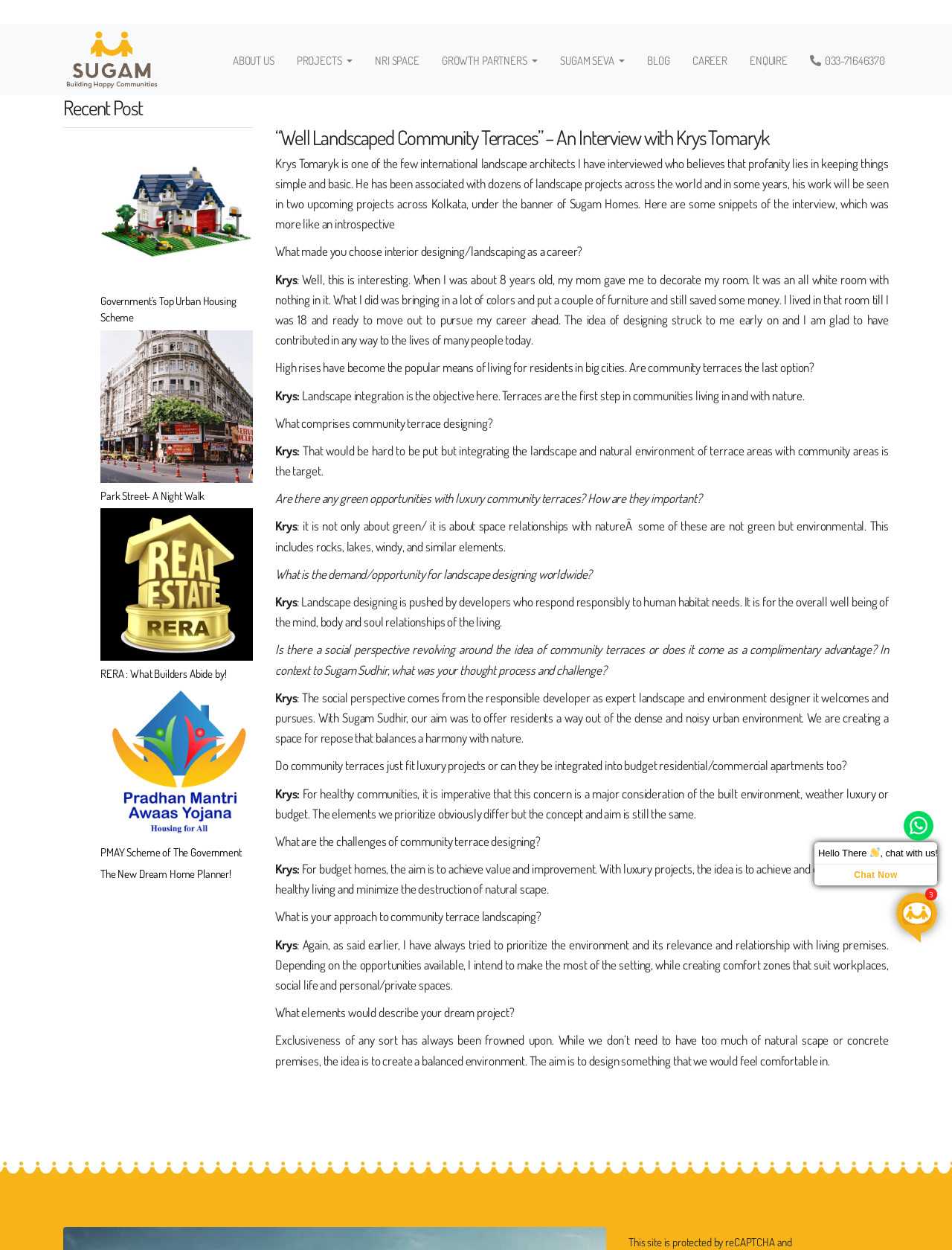Identify the bounding box coordinates of the section to be clicked to complete the task described by the following instruction: "Click the 'Government’s Top Urban Housing Scheme' link". The coordinates should be four float numbers between 0 and 1, formatted as [left, top, right, bottom].

[0.105, 0.234, 0.266, 0.261]